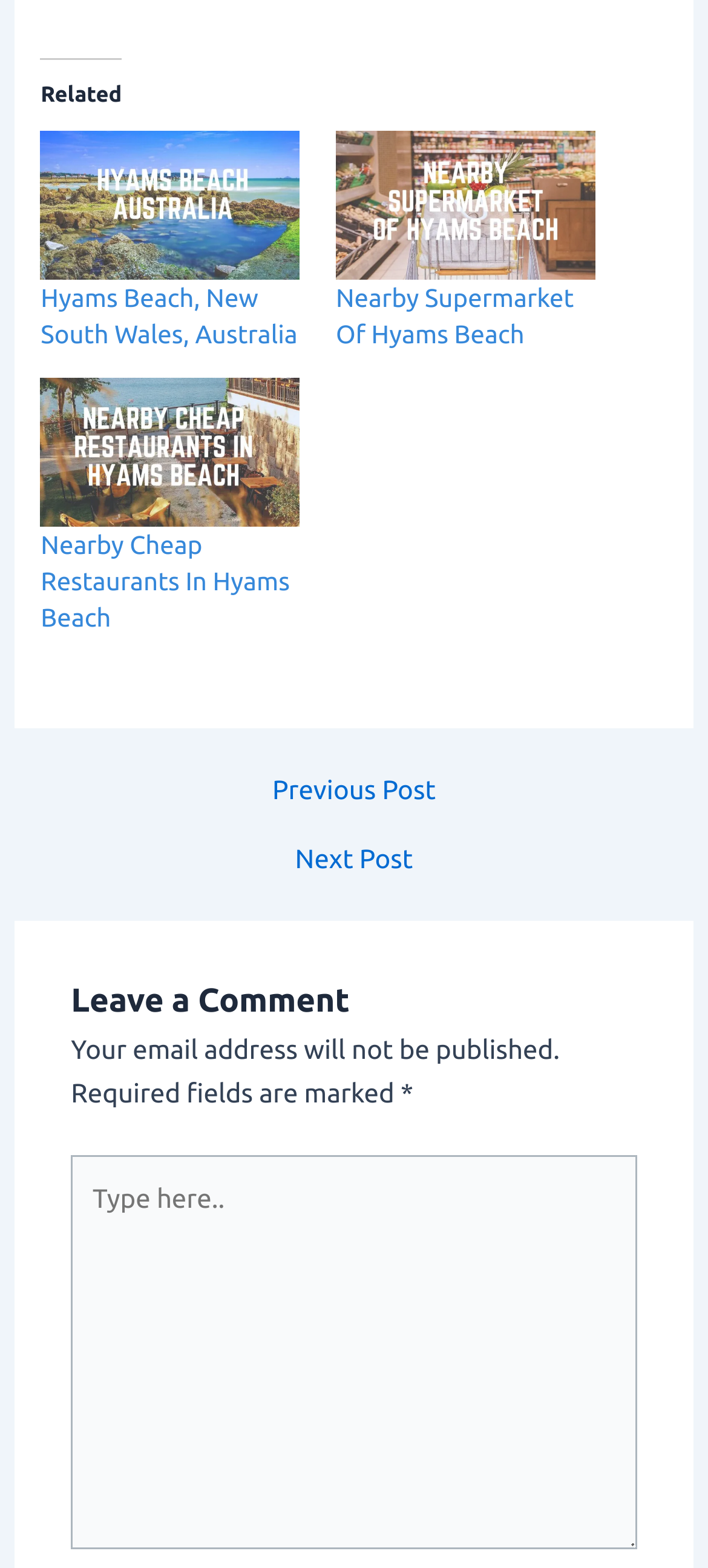What is the purpose of the image next to the 'Nearby Supermarket Of Hyams Beach' link?
Give a detailed response to the question by analyzing the screenshot.

The image is located next to the 'Nearby Supermarket Of Hyams Beach' link, suggesting that it is an illustration or a thumbnail related to the nearby supermarket of Hyams Beach.